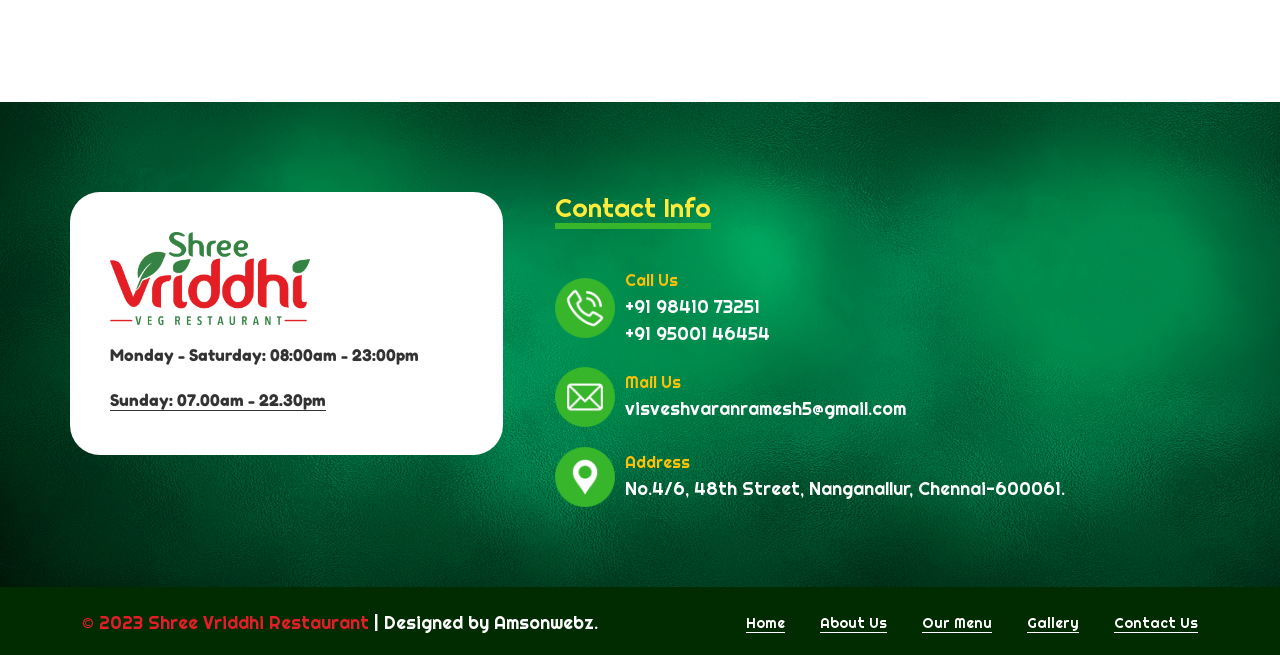What is the phone number to call the restaurant?
Using the information from the image, answer the question thoroughly.

I found the phone number to call the restaurant by looking at the link element with the text '+91 98410 73251' which is located below the 'Call Us' StaticText element.